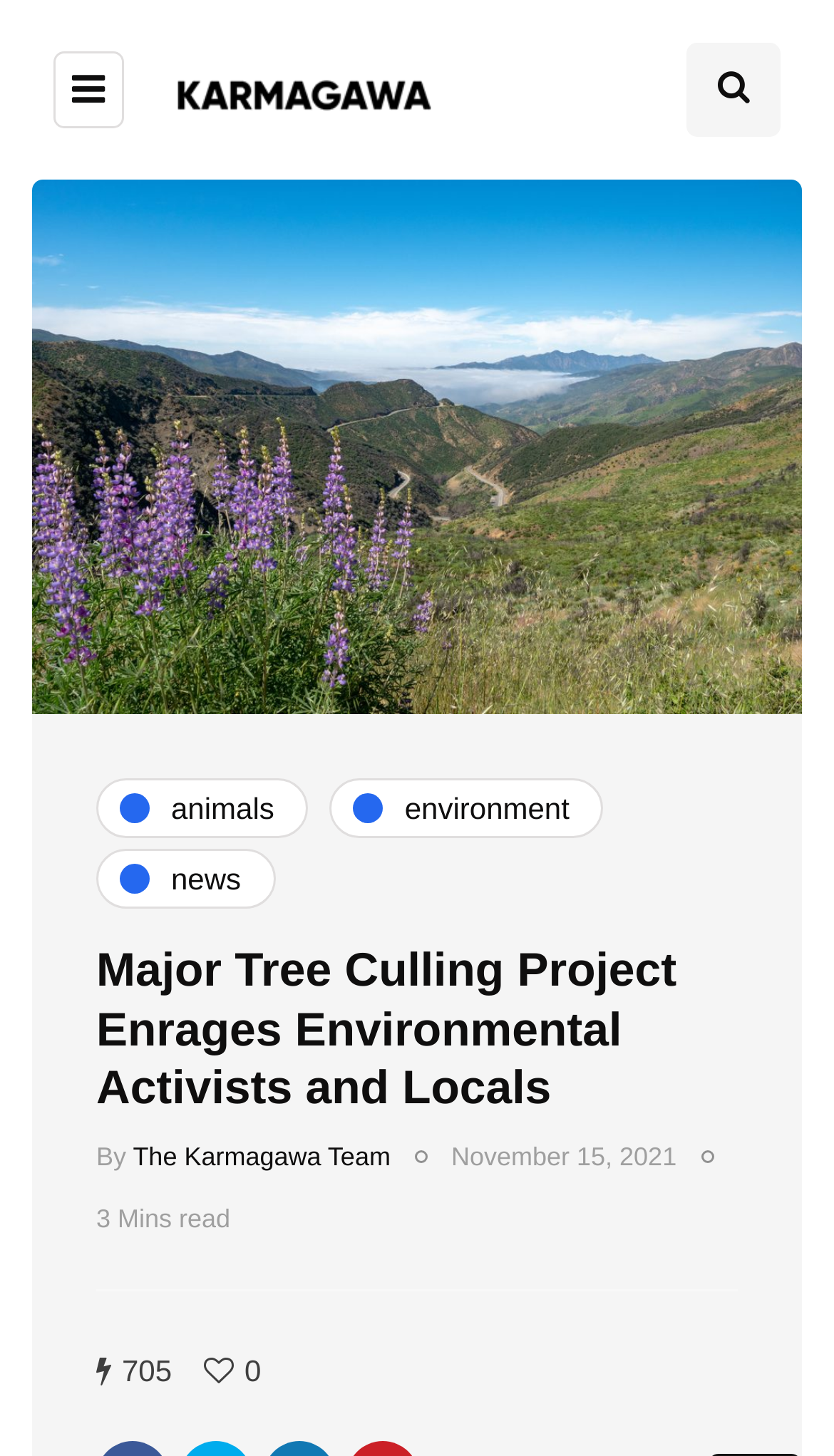Use a single word or phrase to answer the question:
How many views does the article have?

705